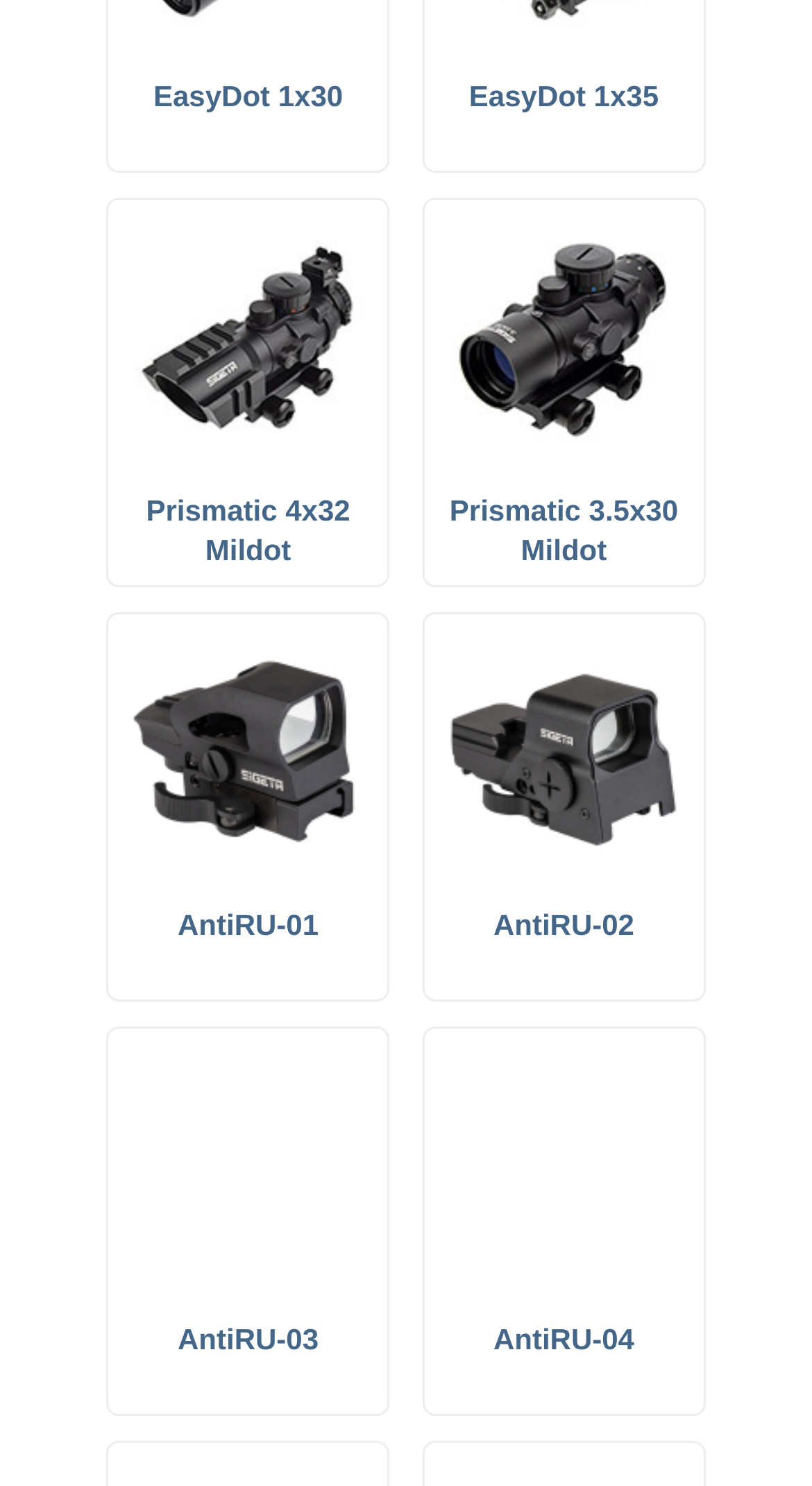Using the format (top-left x, top-left y, bottom-right x, bottom-right y), provide the bounding box coordinates for the described UI element. All values should be floating point numbers between 0 and 1: Madison Concrete

None